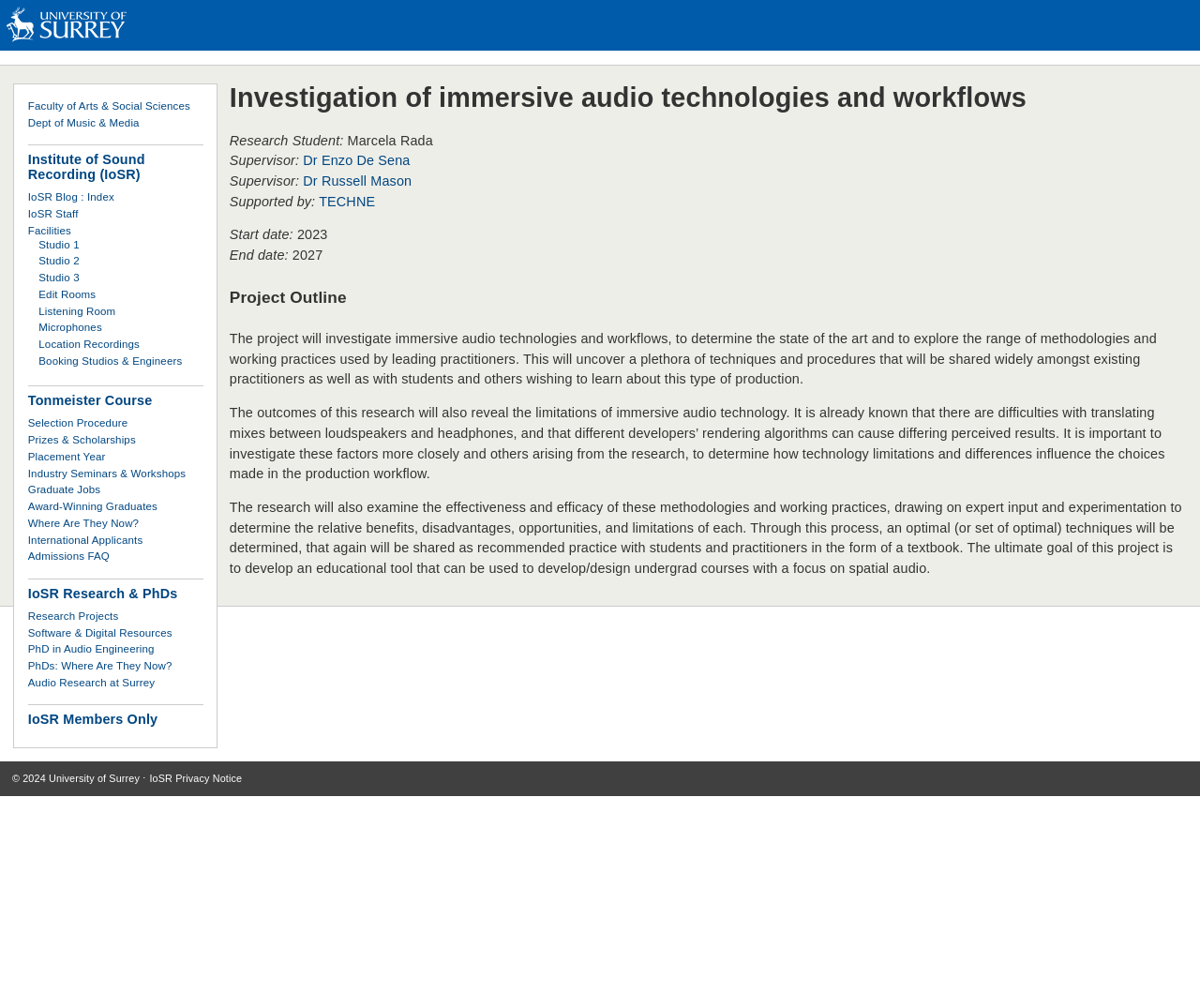Determine the bounding box coordinates of the section I need to click to execute the following instruction: "Read about Perceptually-motivated diffraction modelling". Provide the coordinates as four float numbers between 0 and 1, i.e., [left, top, right, bottom].

[0.191, 0.083, 0.989, 0.112]